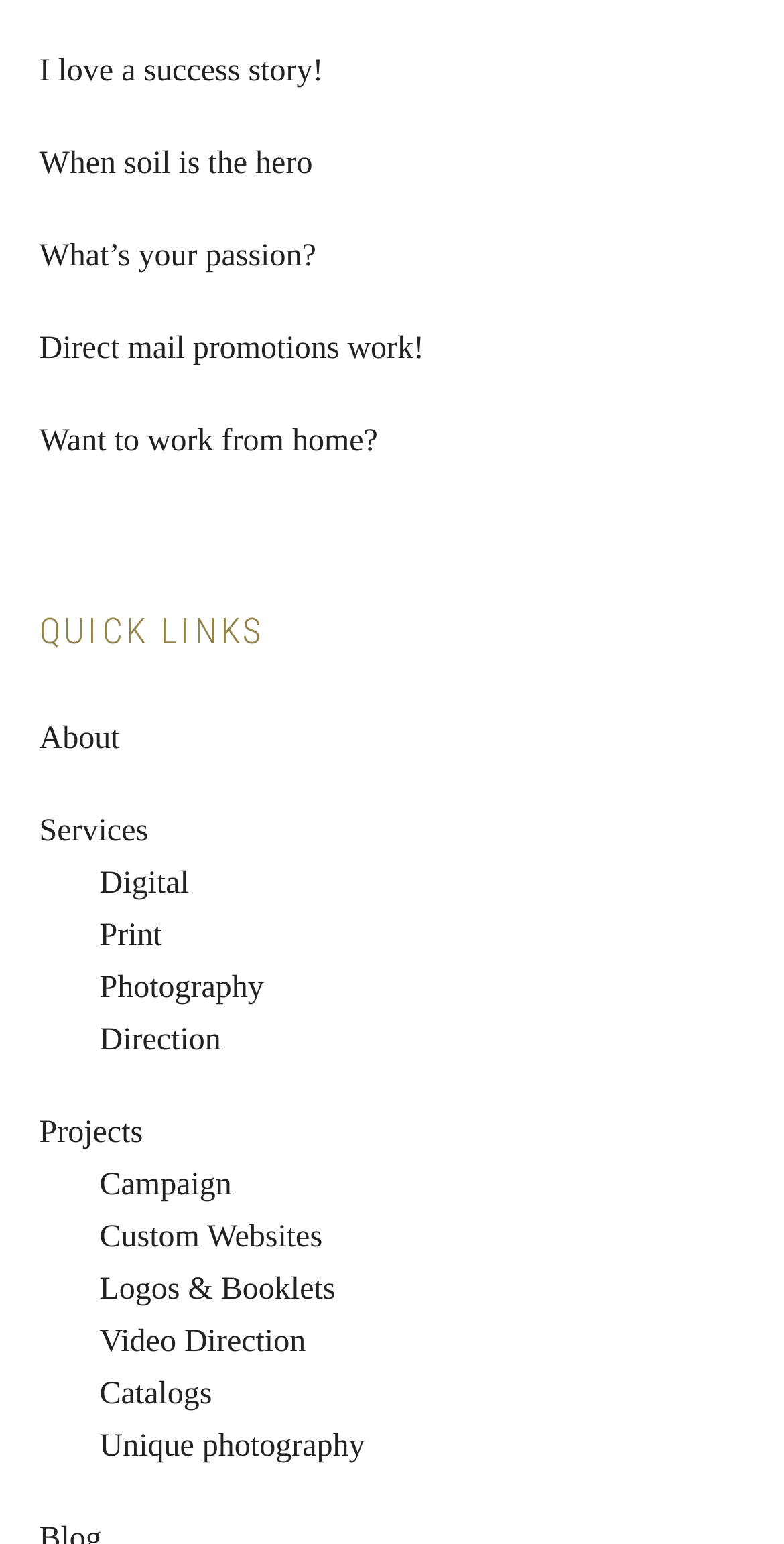Provide the bounding box coordinates for the UI element that is described as: "Direct mail promotions work!".

[0.05, 0.215, 0.541, 0.237]